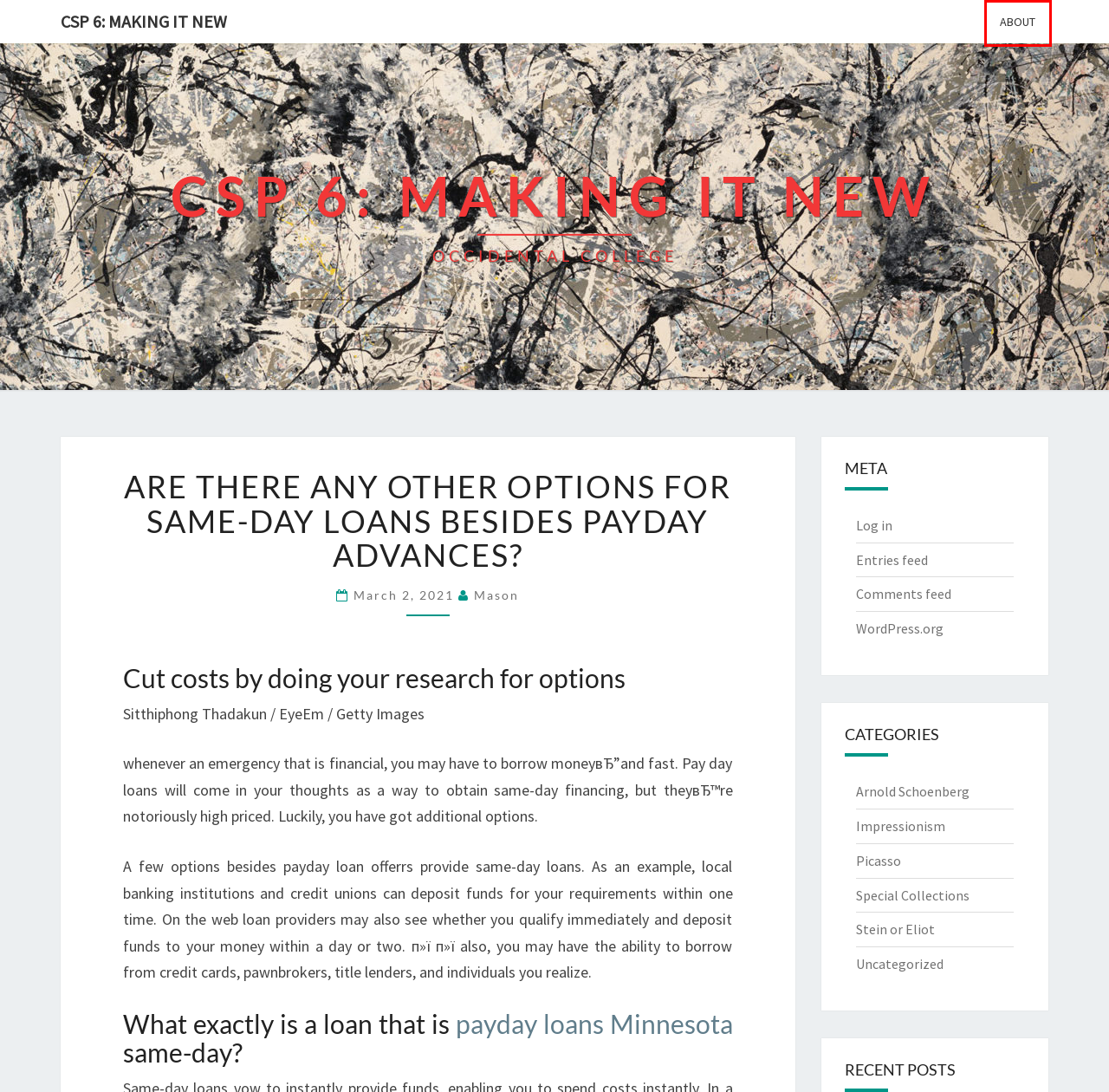Observe the provided screenshot of a webpage that has a red rectangle bounding box. Determine the webpage description that best matches the new webpage after clicking the element inside the red bounding box. Here are the candidates:
A. Comments for CSP 6: Making It New
B. Picasso – CSP 6: Making It New
C. CSP 6: Making It New
D. About – CSP 6: Making It New
E. Uncategorized – CSP 6: Making It New
F. Special Collections – CSP 6: Making It New
G. CSP 6: Making It New – OCCIDENTAL COLLEGE
H. Log In ‹ CSP 6: Making It New — WordPress

D